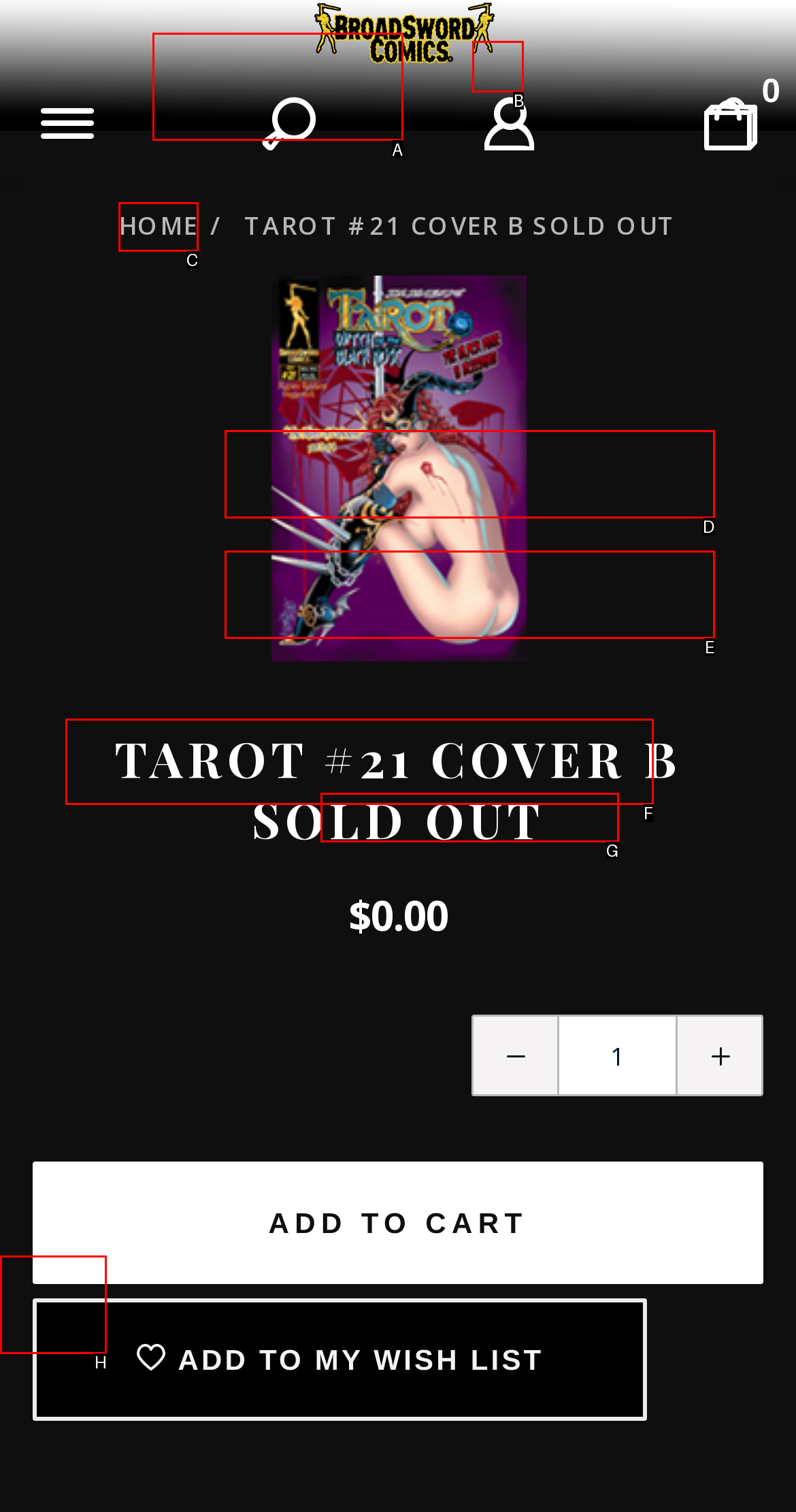Select the HTML element to finish the task: Search for something Reply with the letter of the correct option.

A